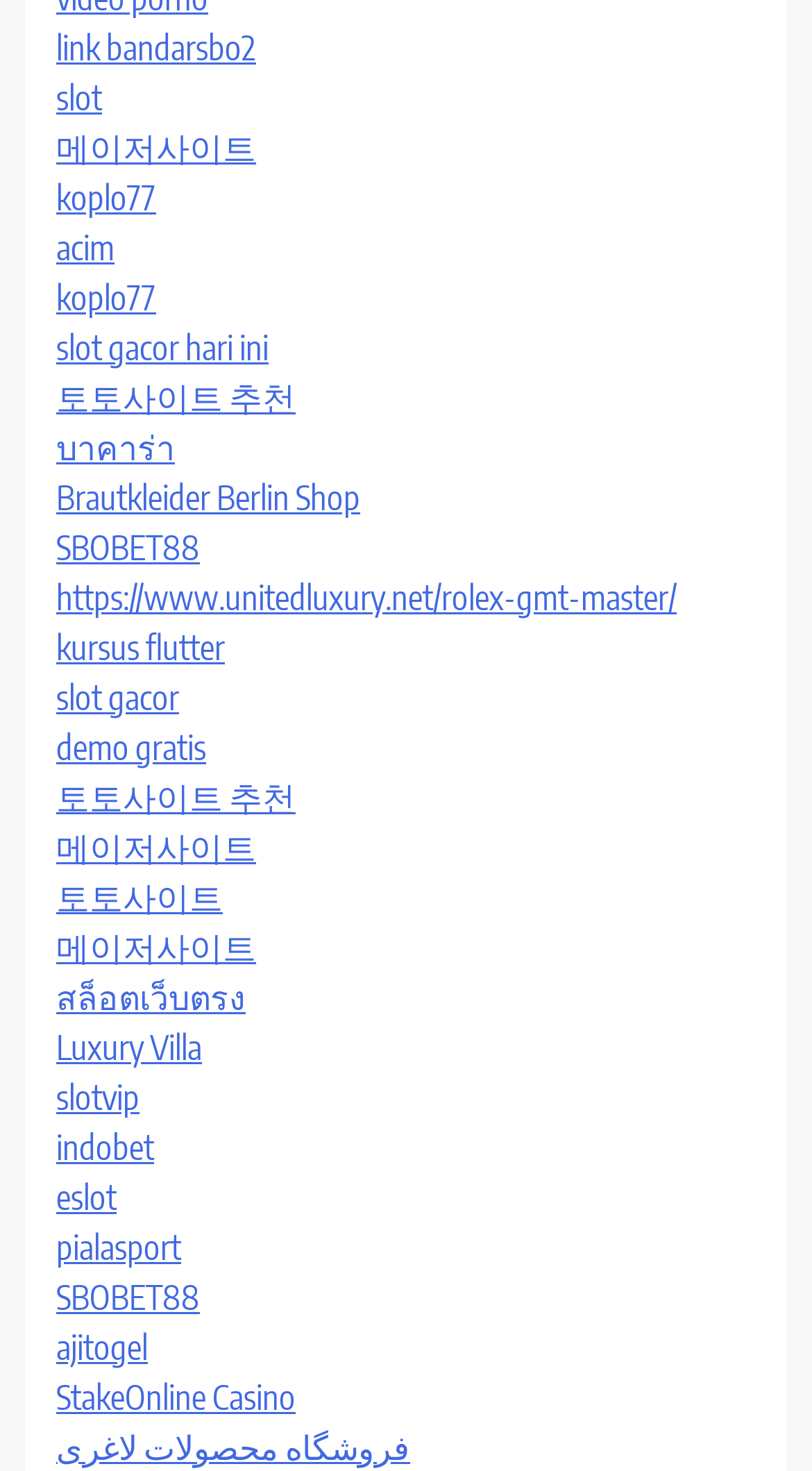Identify the bounding box coordinates of the element to click to follow this instruction: 'Visit the website'. Ensure the coordinates are four float values between 0 and 1, provided as [left, top, right, bottom].

None